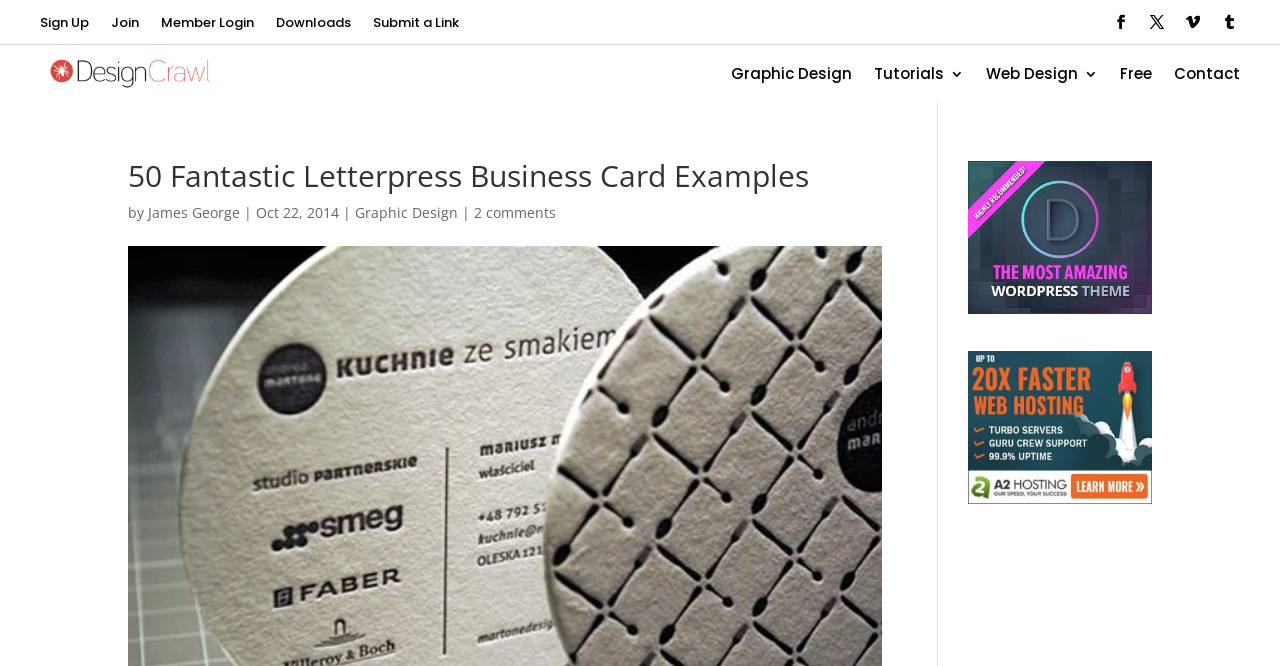Using the information shown in the image, answer the question with as much detail as possible: What is the category of the article?

I looked at the article's metadata and found that the category is mentioned as 'Graphic Design', which is also a link.